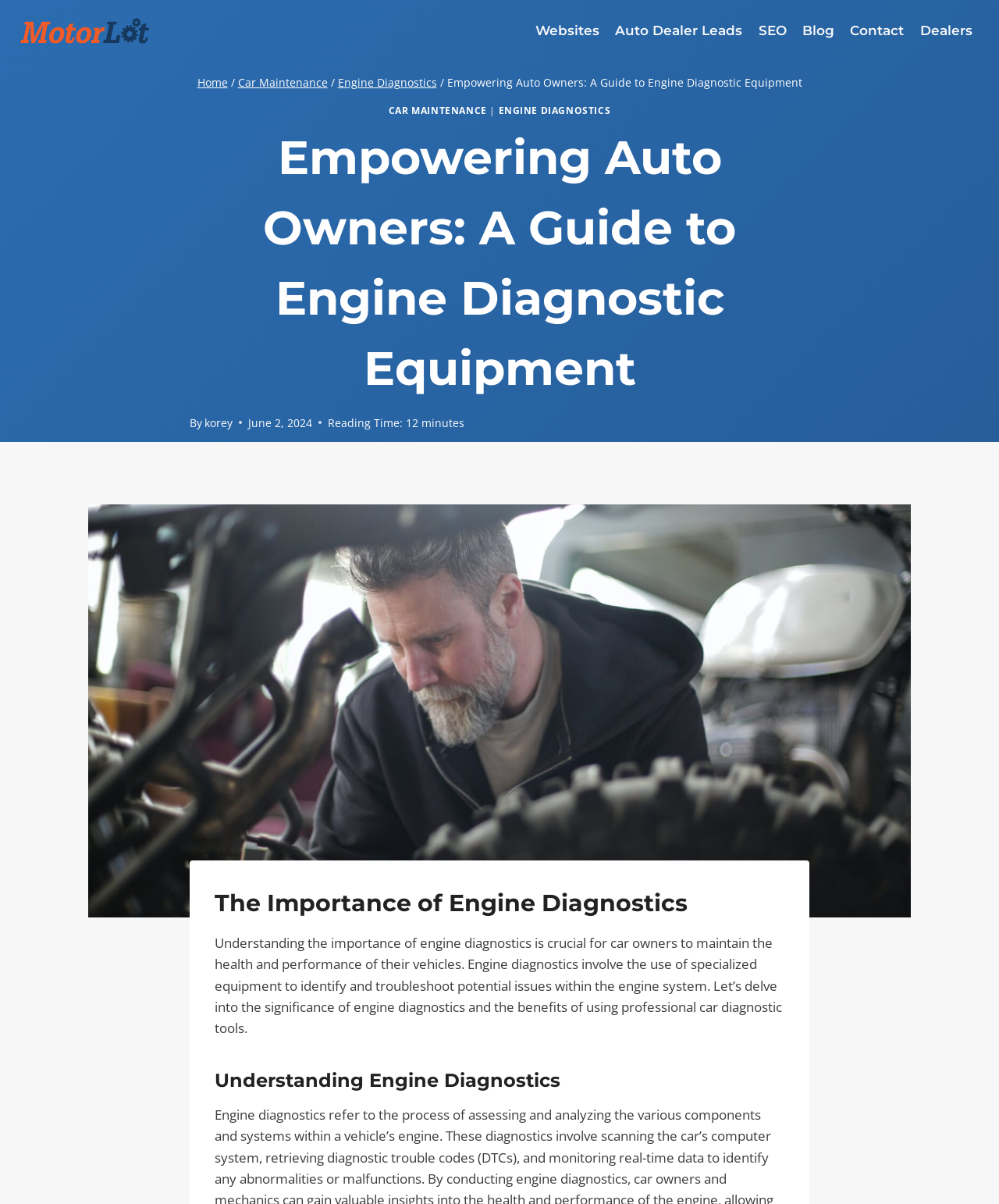Determine the bounding box coordinates of the region to click in order to accomplish the following instruction: "Click on the 'Websites' link in the primary navigation". Provide the coordinates as four float numbers between 0 and 1, specifically [left, top, right, bottom].

[0.528, 0.011, 0.608, 0.041]